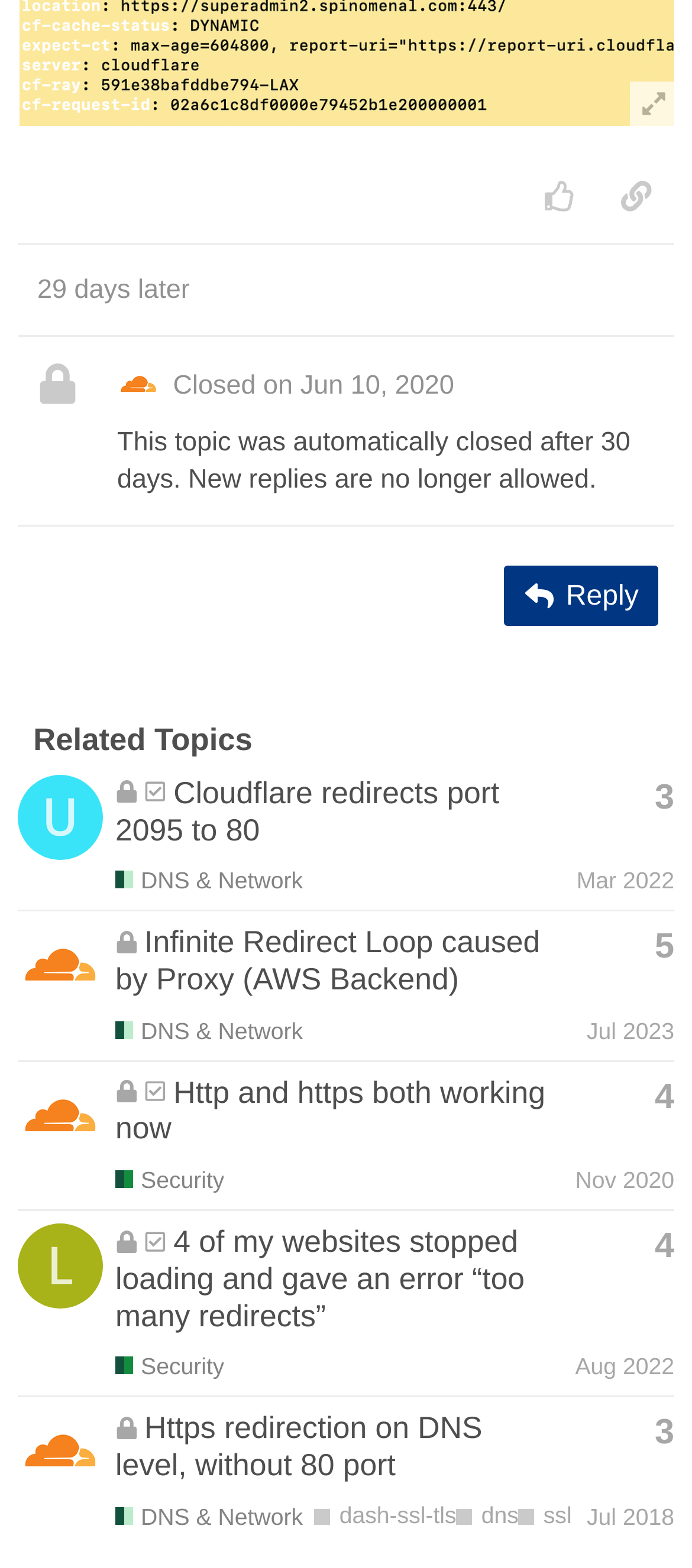What is the status of the topic 'Cloudflare redirects port 2095 to 80'?
Deliver a detailed and extensive answer to the question.

I determined the status of the topic by looking at the 'This topic is closed; it no longer accepts new replies' text under the topic 'Cloudflare redirects port 2095 to 80'.